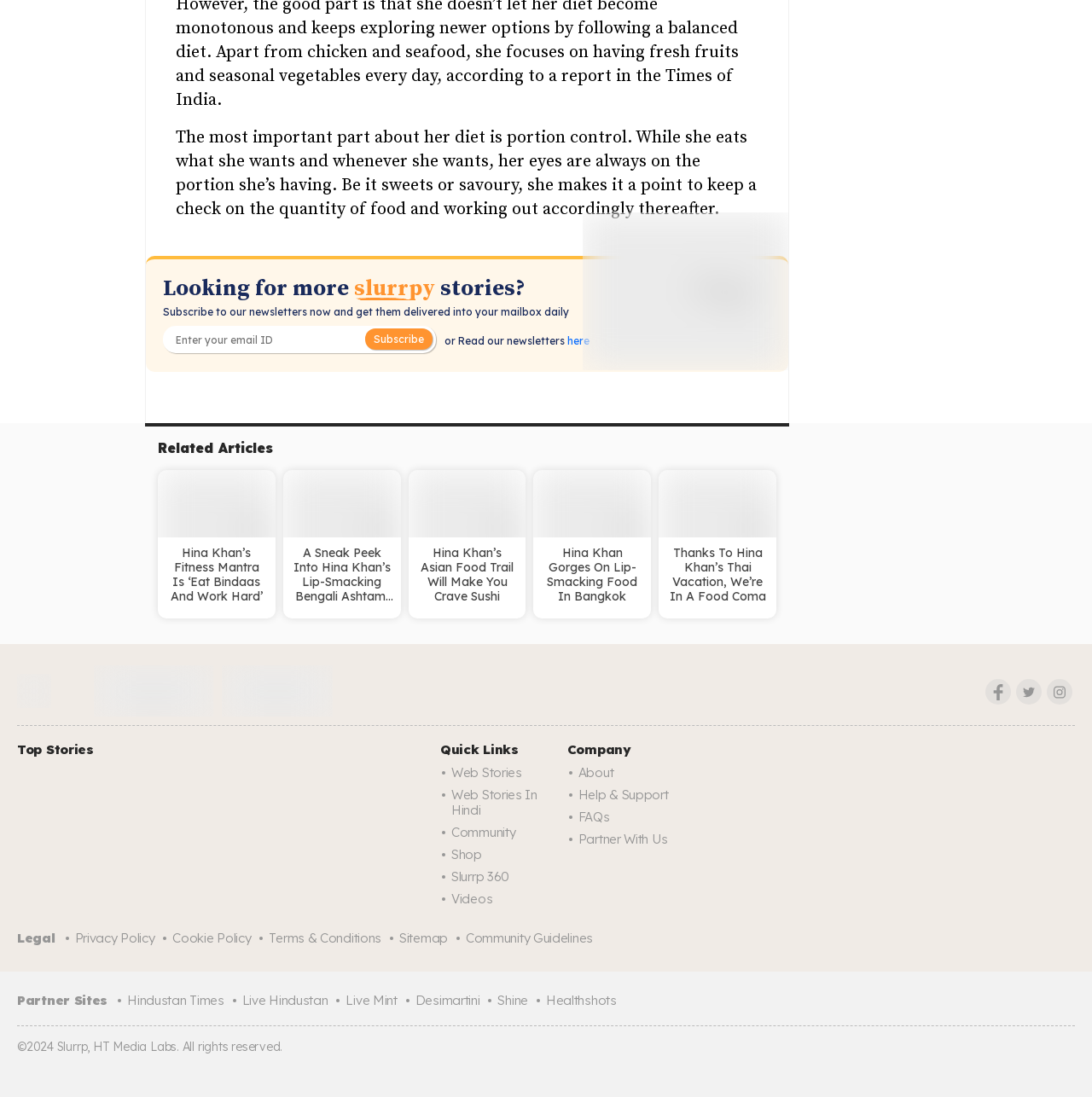Show me the bounding box coordinates of the clickable region to achieve the task as per the instruction: "View Top Stories".

[0.016, 0.677, 0.403, 0.69]